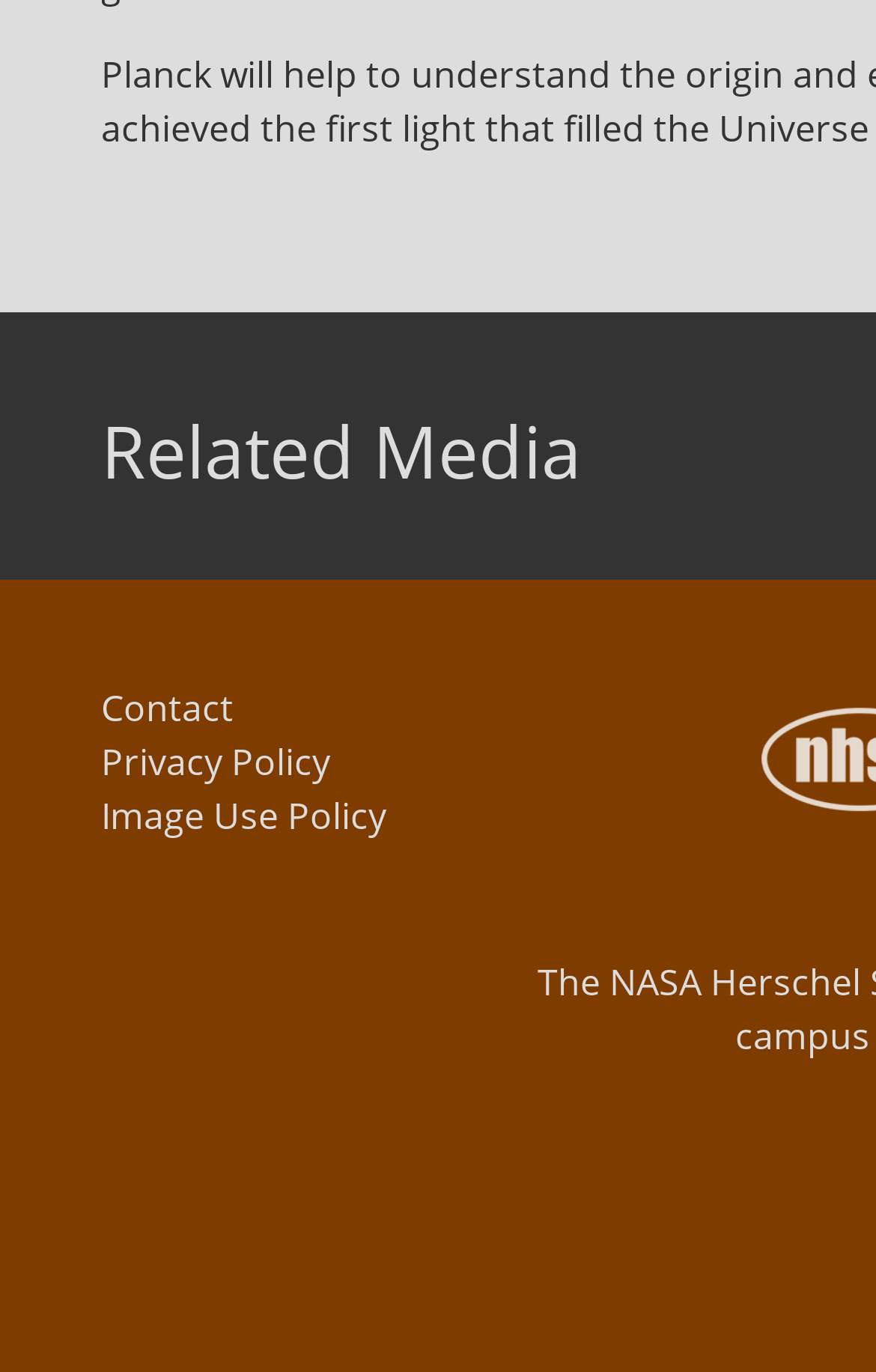Given the element description, predict the bounding box coordinates in the format (top-left x, top-left y, bottom-right x, bottom-right y), using floating point numbers between 0 and 1: Contact

[0.115, 0.498, 0.267, 0.534]